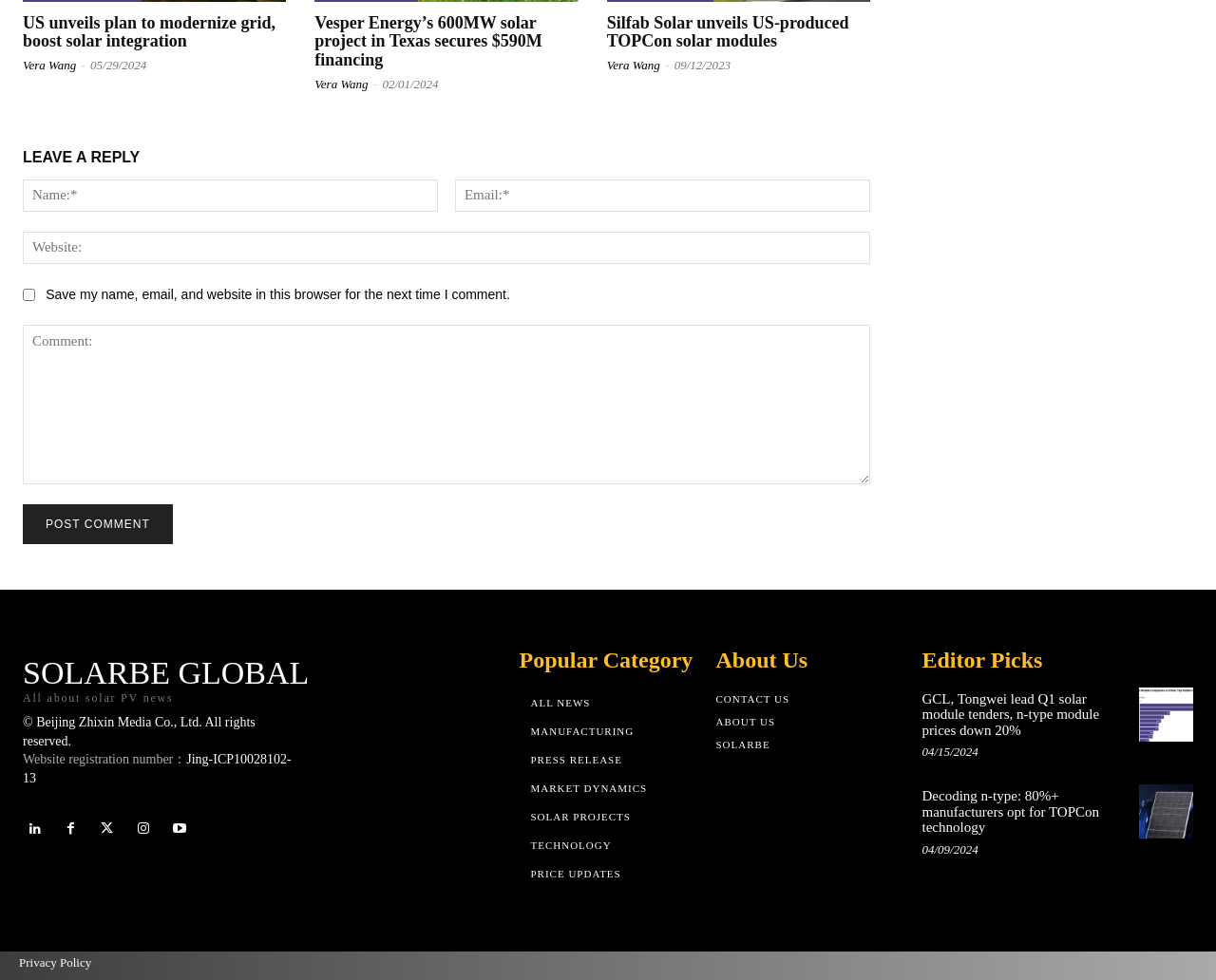What type of content is categorized under 'Popular Category'?
Ensure your answer is thorough and detailed.

The 'Popular Category' section appears to categorize news articles into different topics, such as 'ALL NEWS', 'MANUFACTURING', 'PRESS RELEASE', and others, allowing users to quickly access news related to specific areas of the solar PV industry.